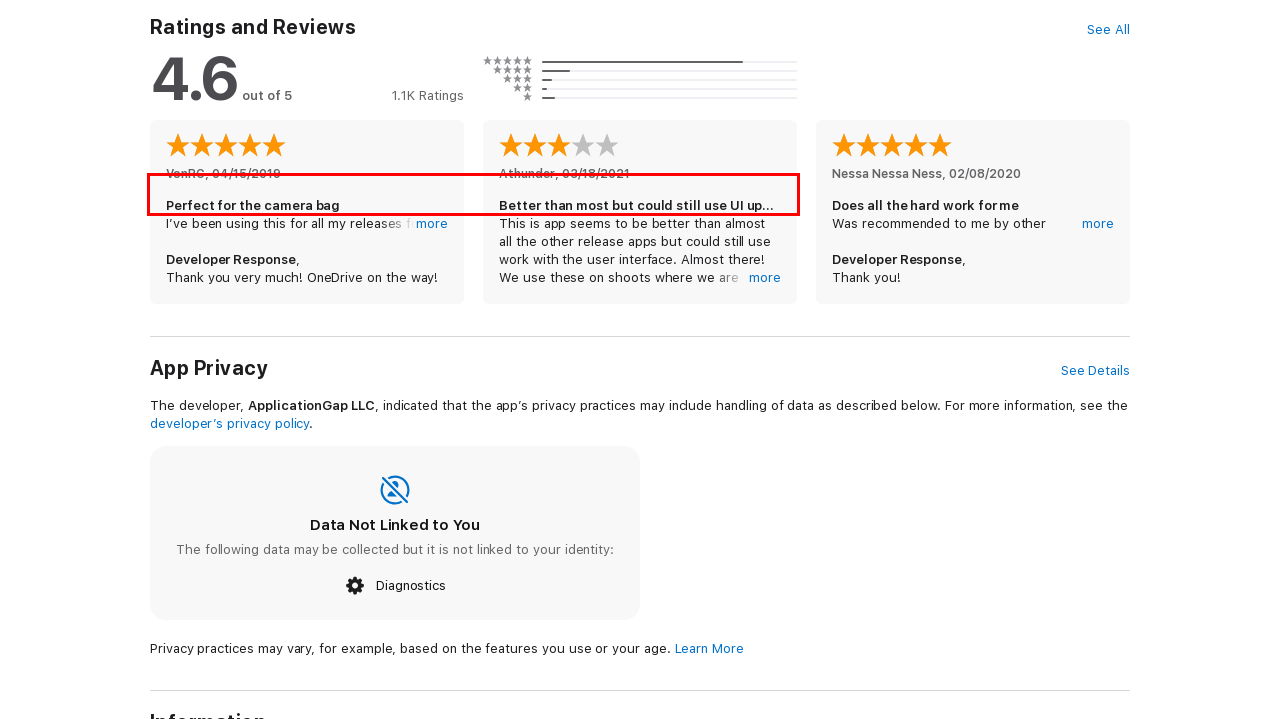Given a screenshot of a webpage containing a red bounding box, perform OCR on the text within this red bounding box and provide the text content.

► Customizable “branding header” for logo image, company name, and contact info can be turned on/off per release or release type.